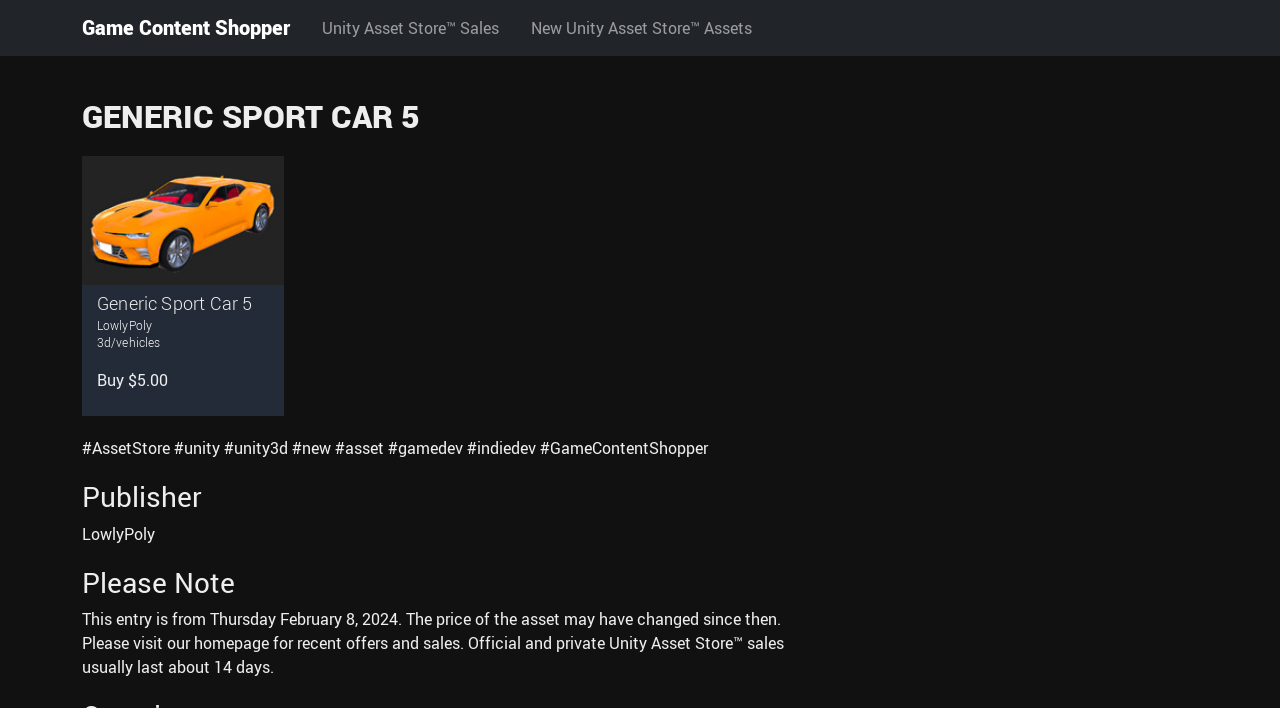What is the name of the asset on sale?
Answer the question with as much detail as possible.

The name of the asset on sale can be found in the heading element 'GENERIC SPORT CAR 5' and also in the link element 'Generic Sport Car 5 Generic Sport Car 5 LowlyPoly 3d/vehicles  Buy $5.00'.